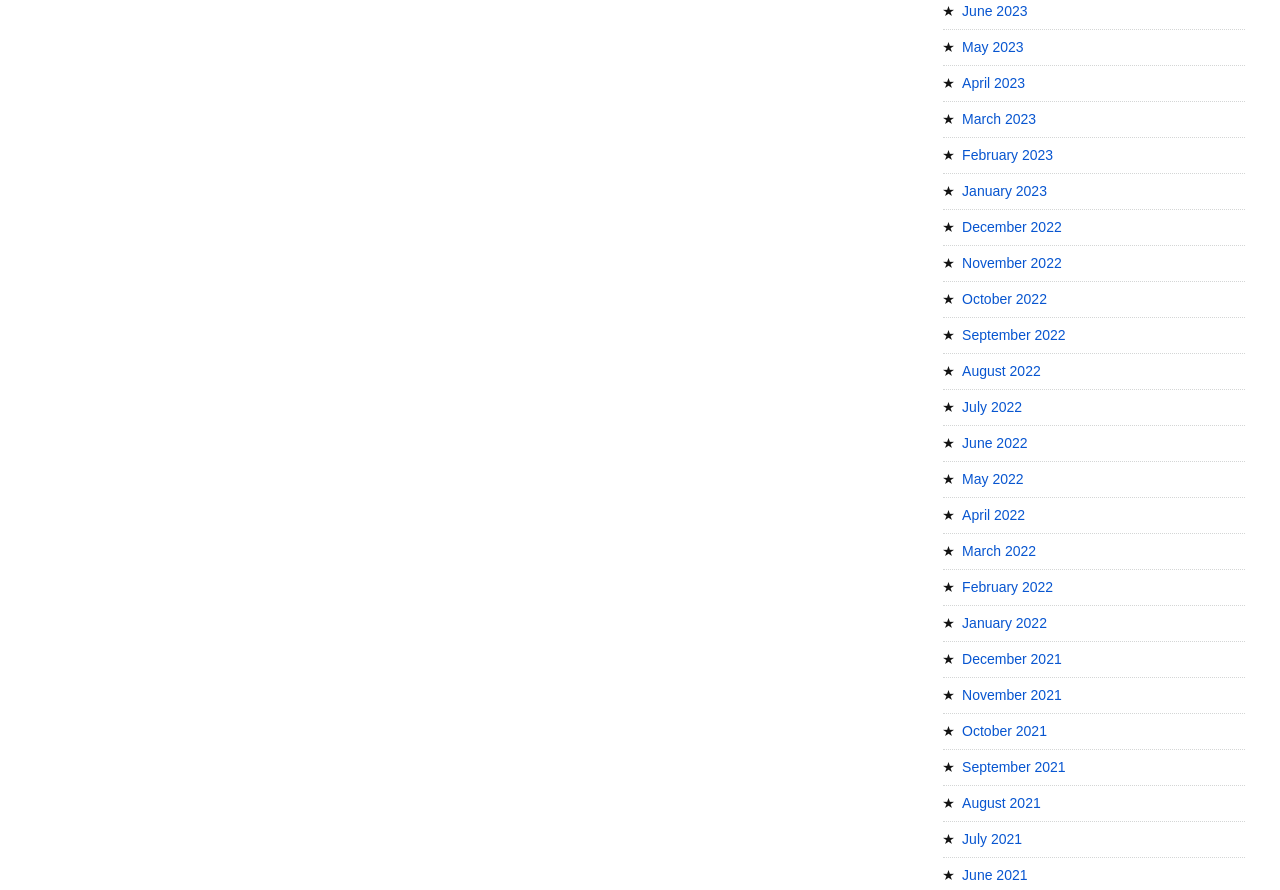Are the months listed in chronological order?
Could you give a comprehensive explanation in response to this question?

I examined the list of links on the webpage and found that the months are listed in a sequential order, with the most recent month at the top and the earliest month at the bottom, which suggests that they are listed in chronological order.